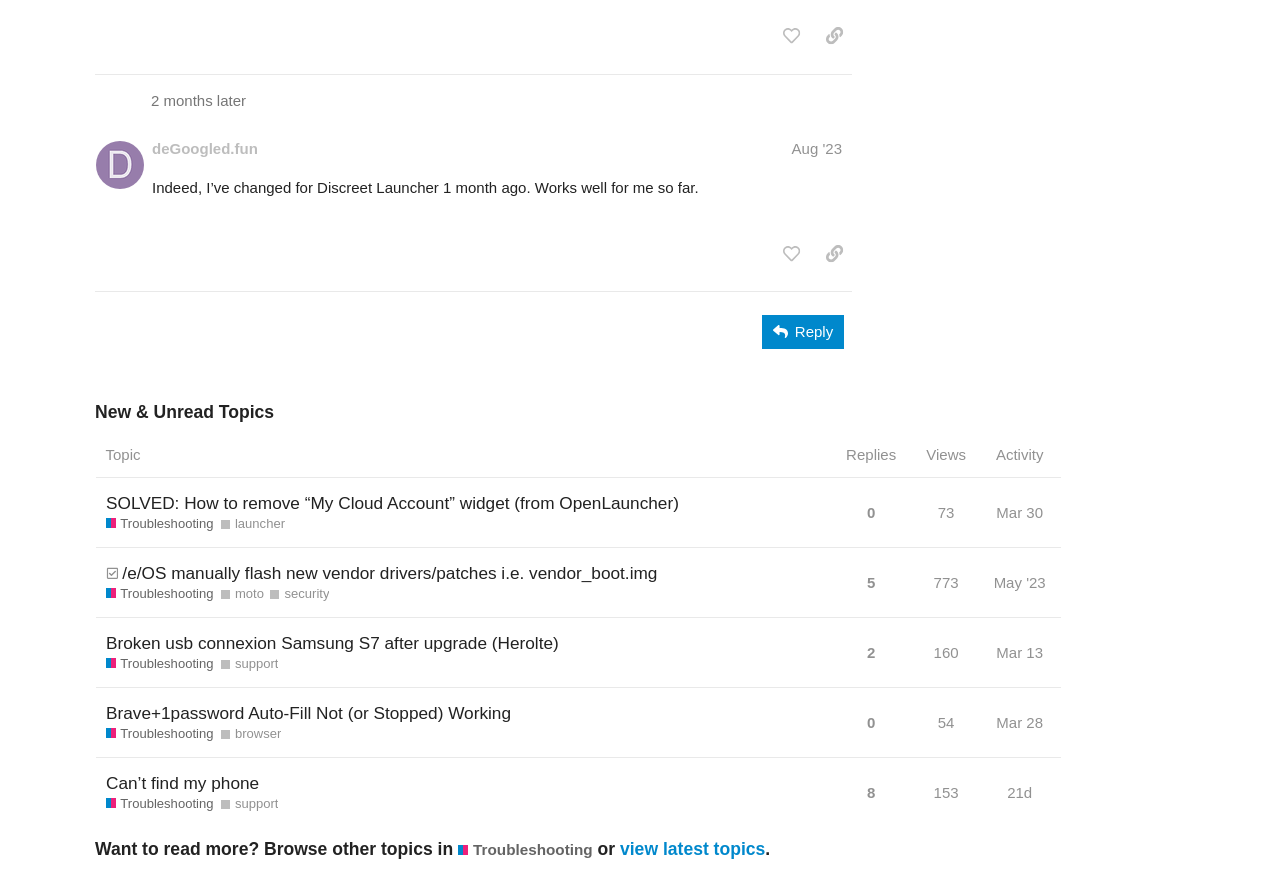Please provide the bounding box coordinate of the region that matches the element description: title="like this post". Coordinates should be in the format (top-left x, top-left y, bottom-right x, bottom-right y) and all values should be between 0 and 1.

[0.604, 0.268, 0.633, 0.307]